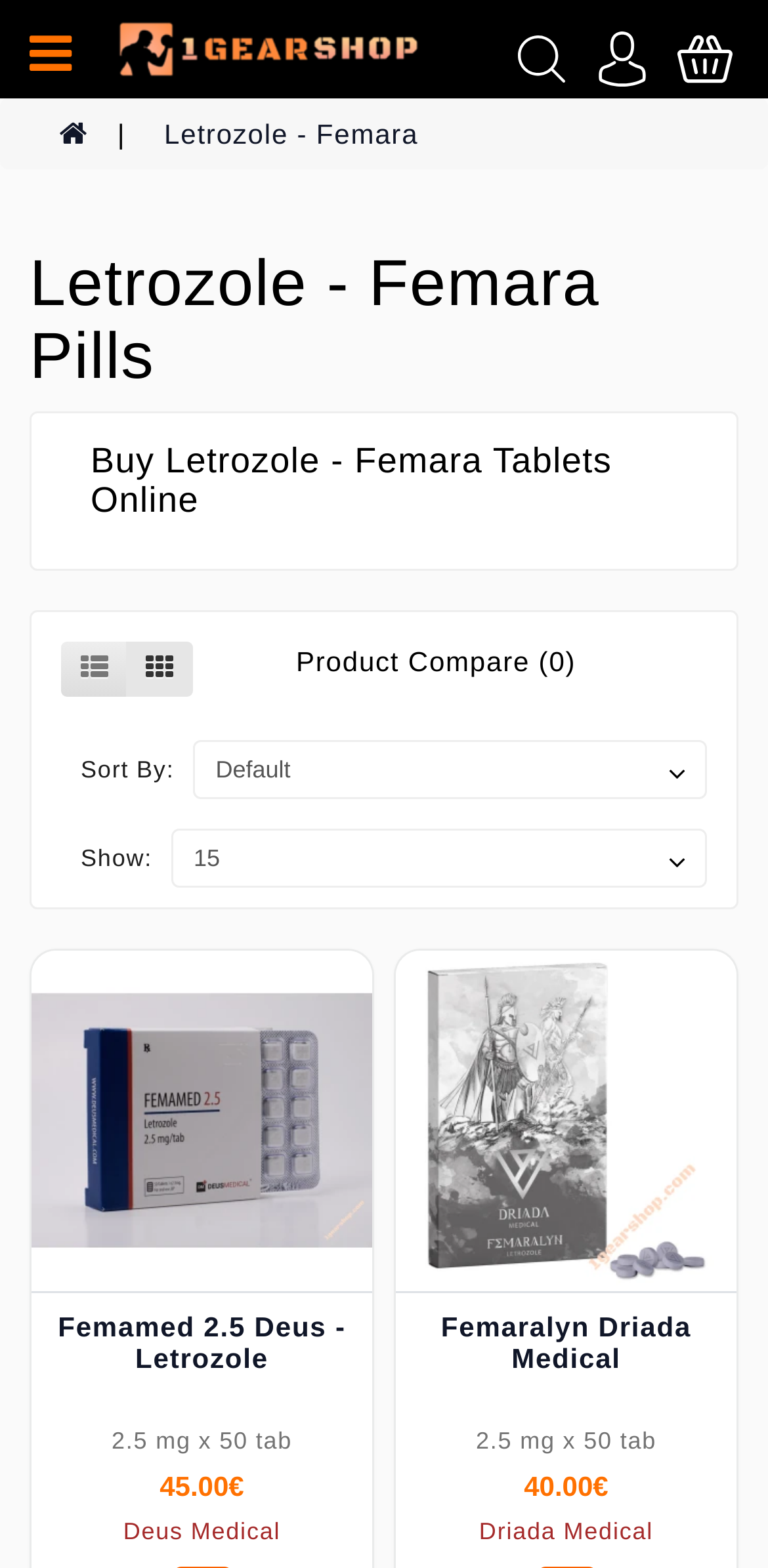Find the primary header on the webpage and provide its text.

Letrozole - Femara Pills